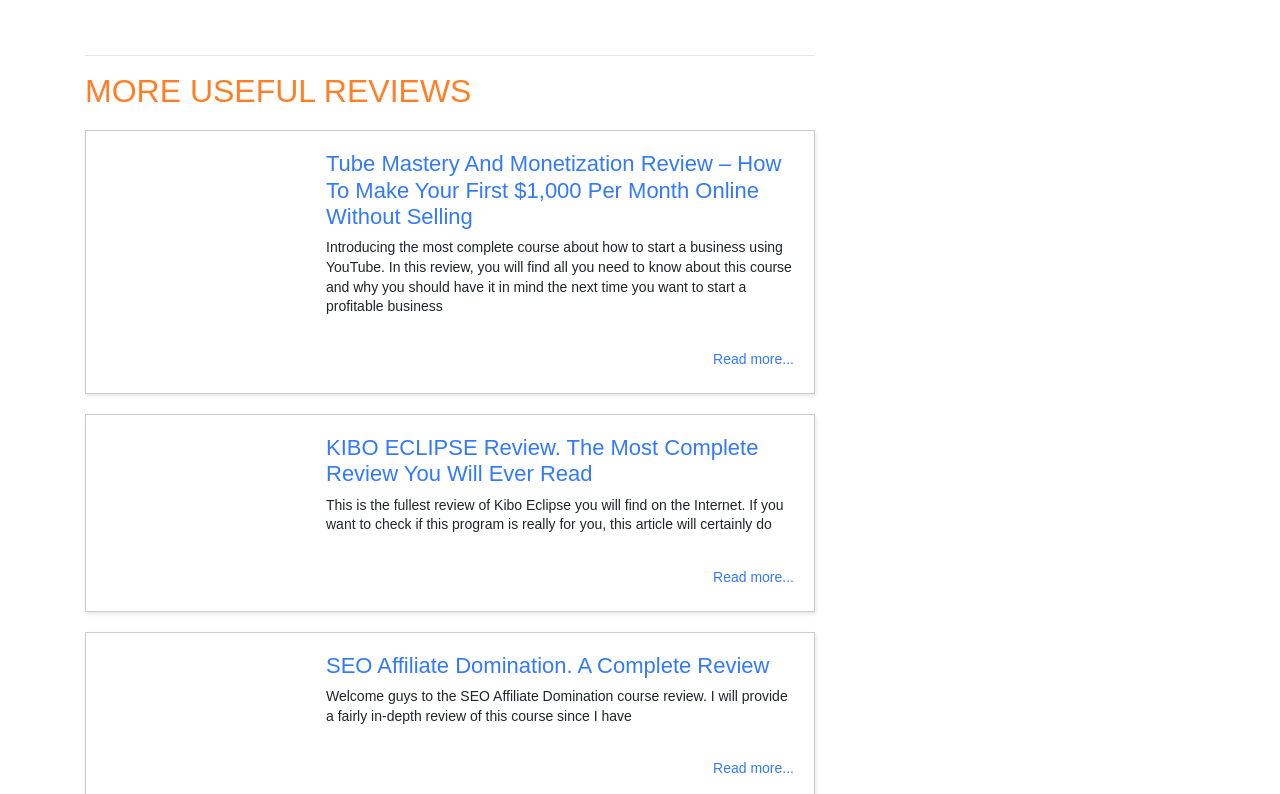Find the bounding box coordinates of the clickable area that will achieve the following instruction: "Read more about Tube Mastery And Monetization".

[0.557, 0.442, 0.62, 0.462]